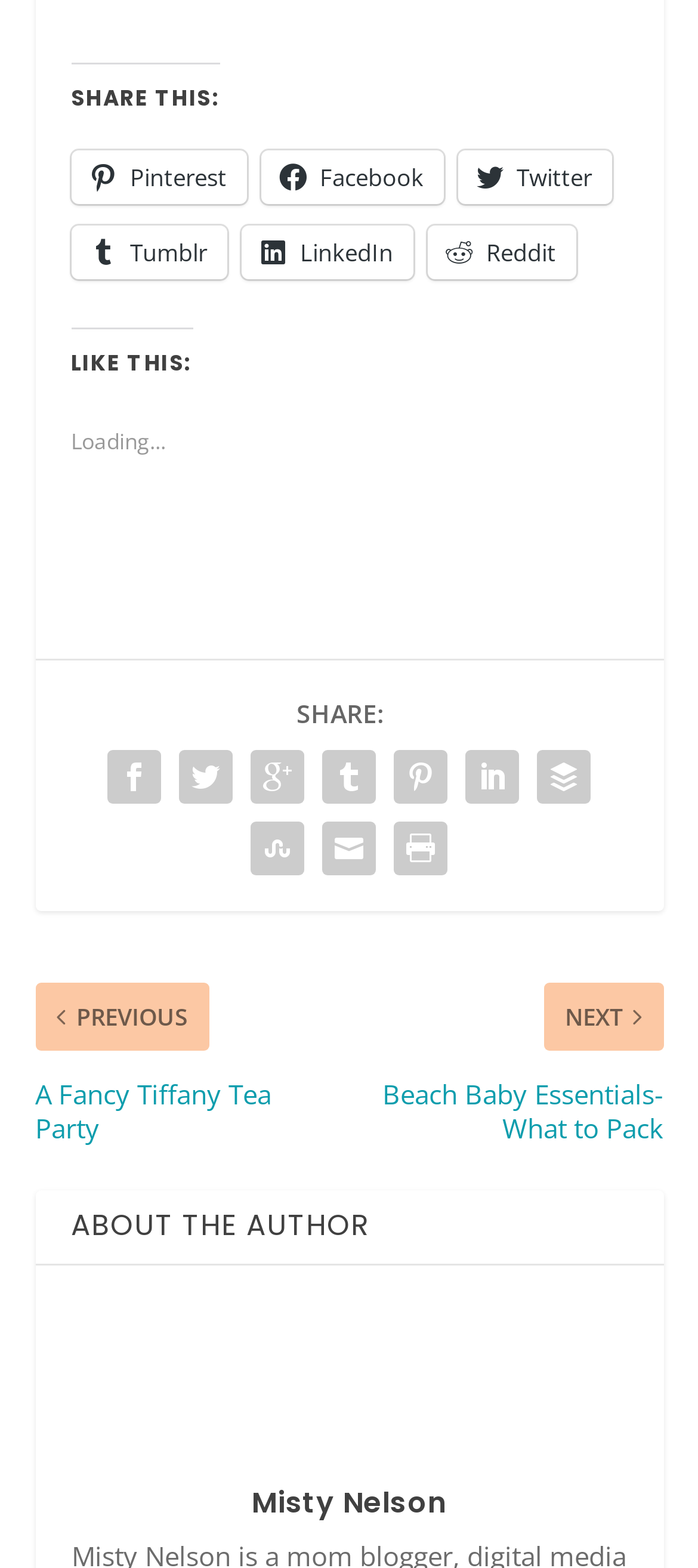Using the webpage screenshot and the element description Pinterest, determine the bounding box coordinates. Specify the coordinates in the format (top-left x, top-left y, bottom-right x, bottom-right y) with values ranging from 0 to 1.

[0.101, 0.096, 0.353, 0.131]